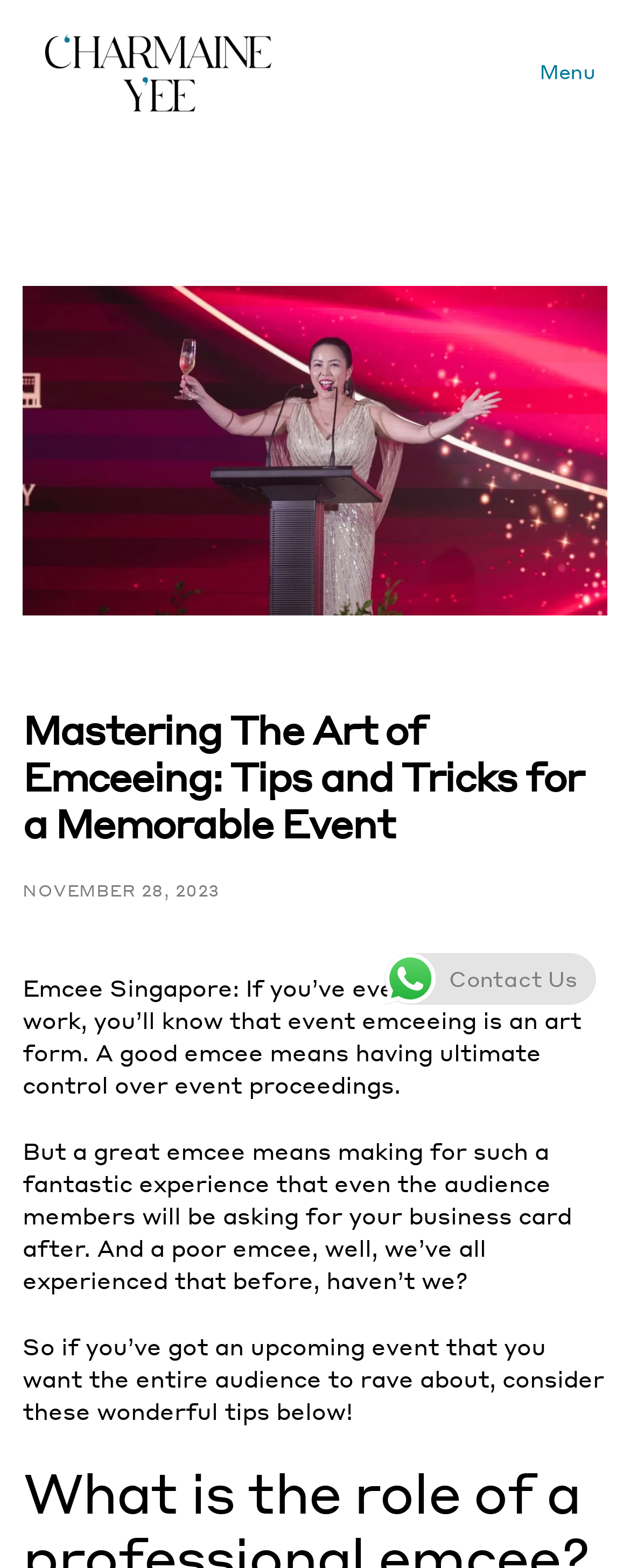Describe all visible elements and their arrangement on the webpage.

The webpage is about Emcee Singapore, a presentation service provided by Charmaine Yee, a female emcee. At the top left of the page, there is a link with no text, and at the top right, there is a "Menu" link. Below the menu link, there is a large figure that spans almost the entire width of the page, containing an image with the title "Emcee Singapore: Mastery". 

Below the image, there is a heading that reads "Mastering The Art of Emceeing: Tips and Tricks for a Memorable Event". Next to the heading, there is a time element showing the date "NOVEMBER 28, 2023". 

Following the time element, there are three paragraphs of text. The first paragraph explains that emceeing is an art form and a good emcee has full control over the event. The second paragraph contrasts a great emcee with a poor one, highlighting the importance of a skilled emcee. The third paragraph encourages readers to consider some tips for making their event successful.

To the right of the text, there is a small image, and below it, a "Contact Us" link.